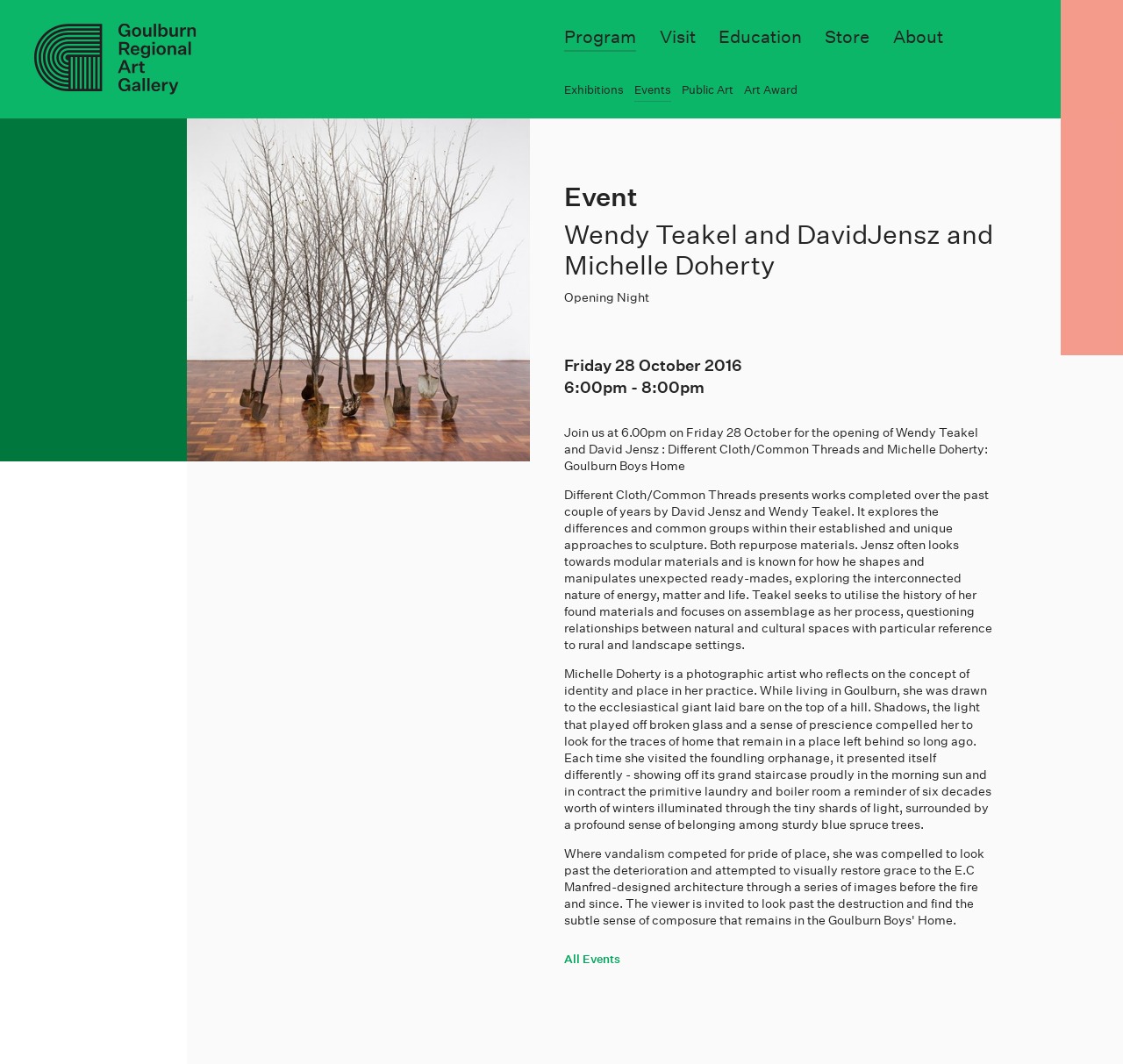Highlight the bounding box coordinates of the element you need to click to perform the following instruction: "Click the 'Program' link."

[0.502, 0.025, 0.567, 0.045]